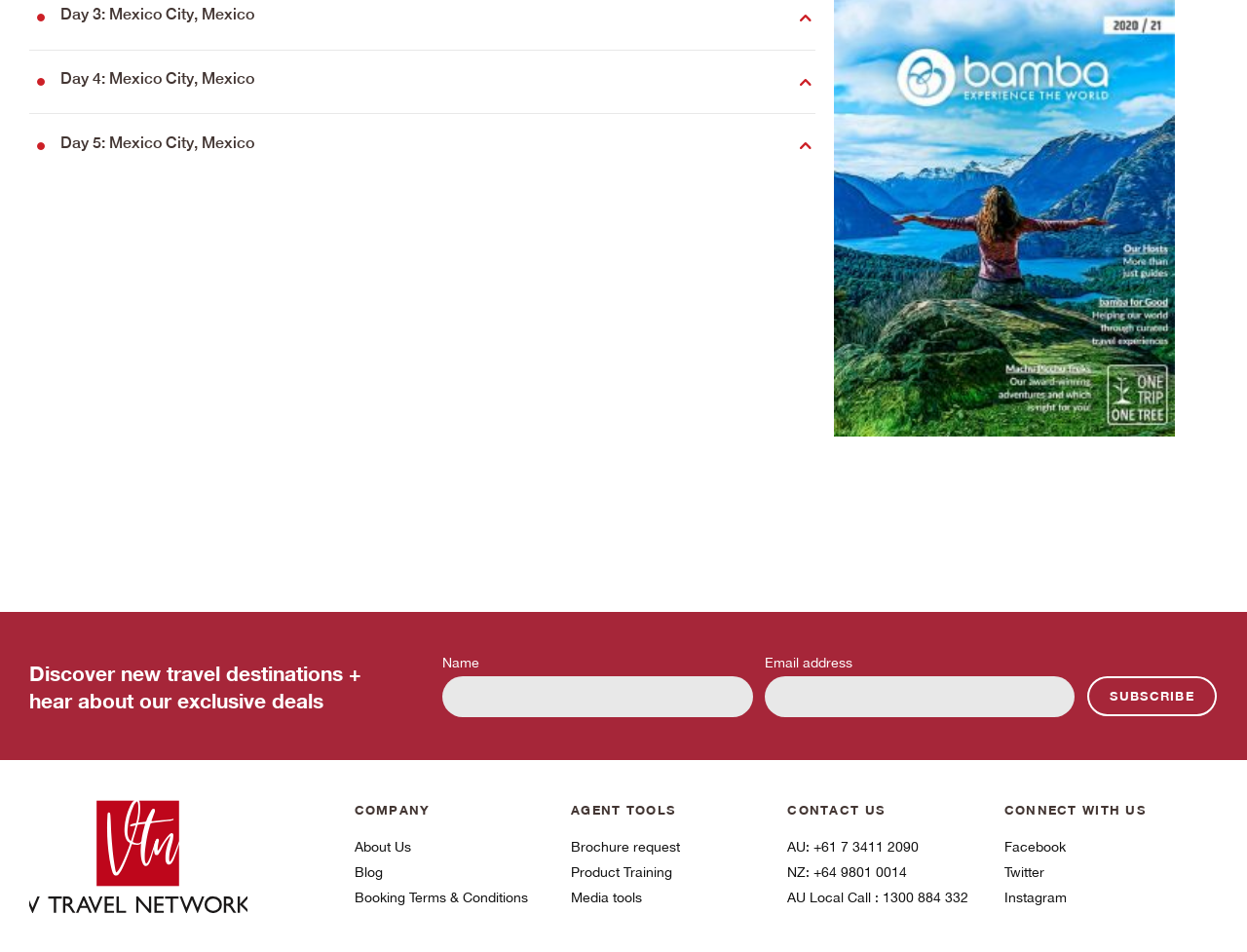Kindly determine the bounding box coordinates of the area that needs to be clicked to fulfill this instruction: "Read About Us".

[0.284, 0.879, 0.439, 0.9]